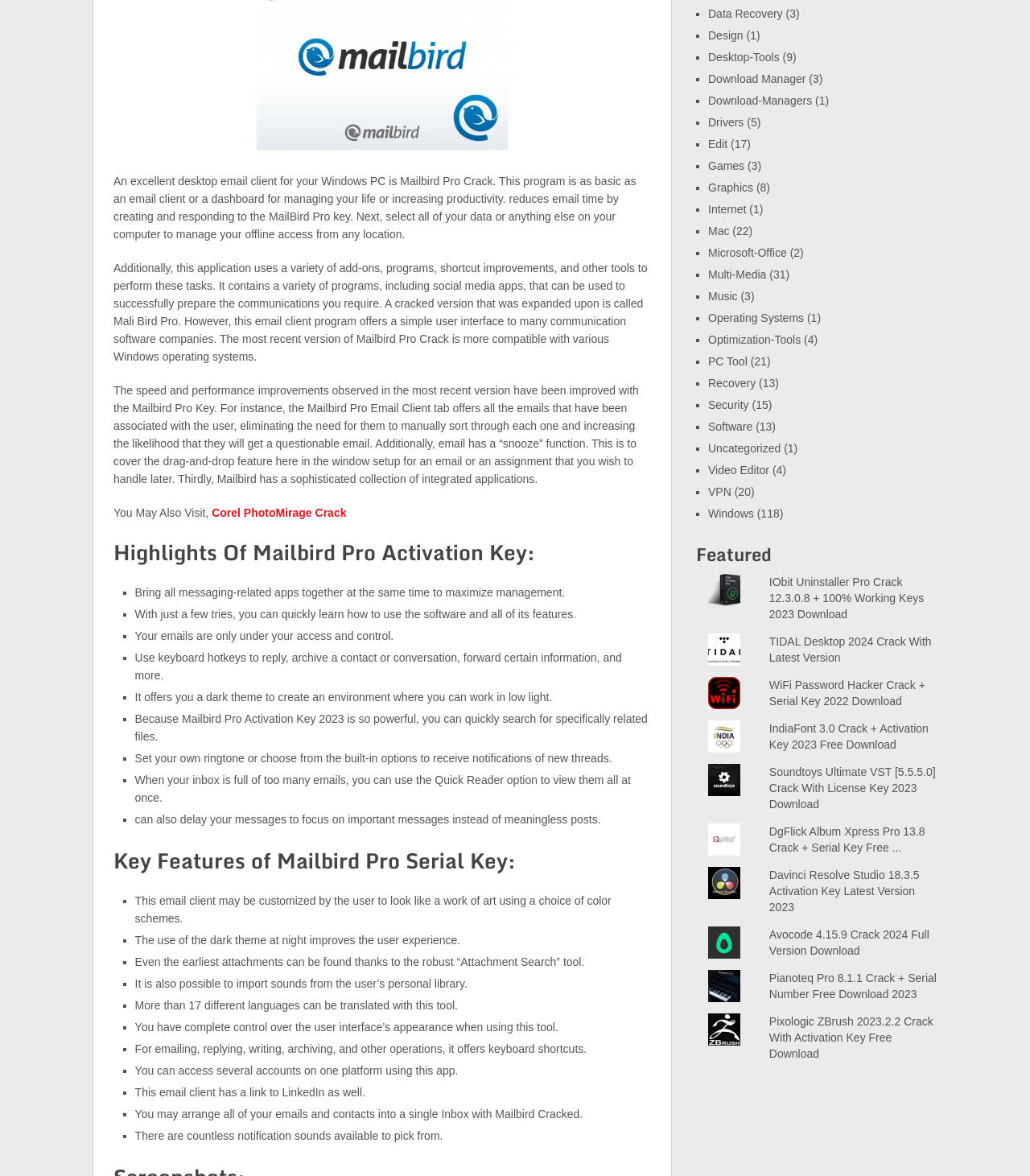Given the webpage screenshot, identify the bounding box of the UI element that matches this description: "Data Recovery".

[0.688, 0.006, 0.76, 0.017]